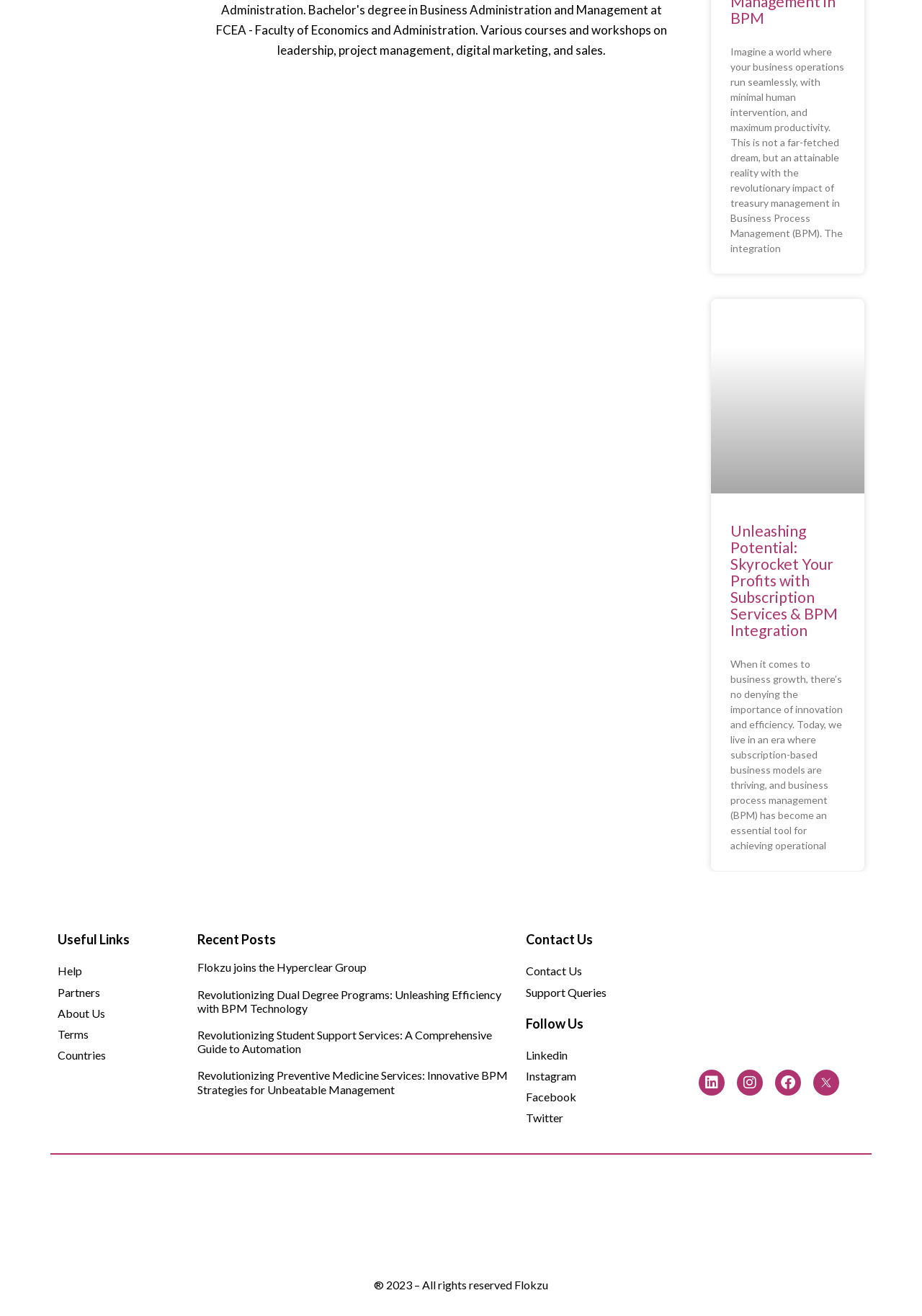Reply to the question with a single word or phrase:
How many recent posts are listed on the webpage?

4